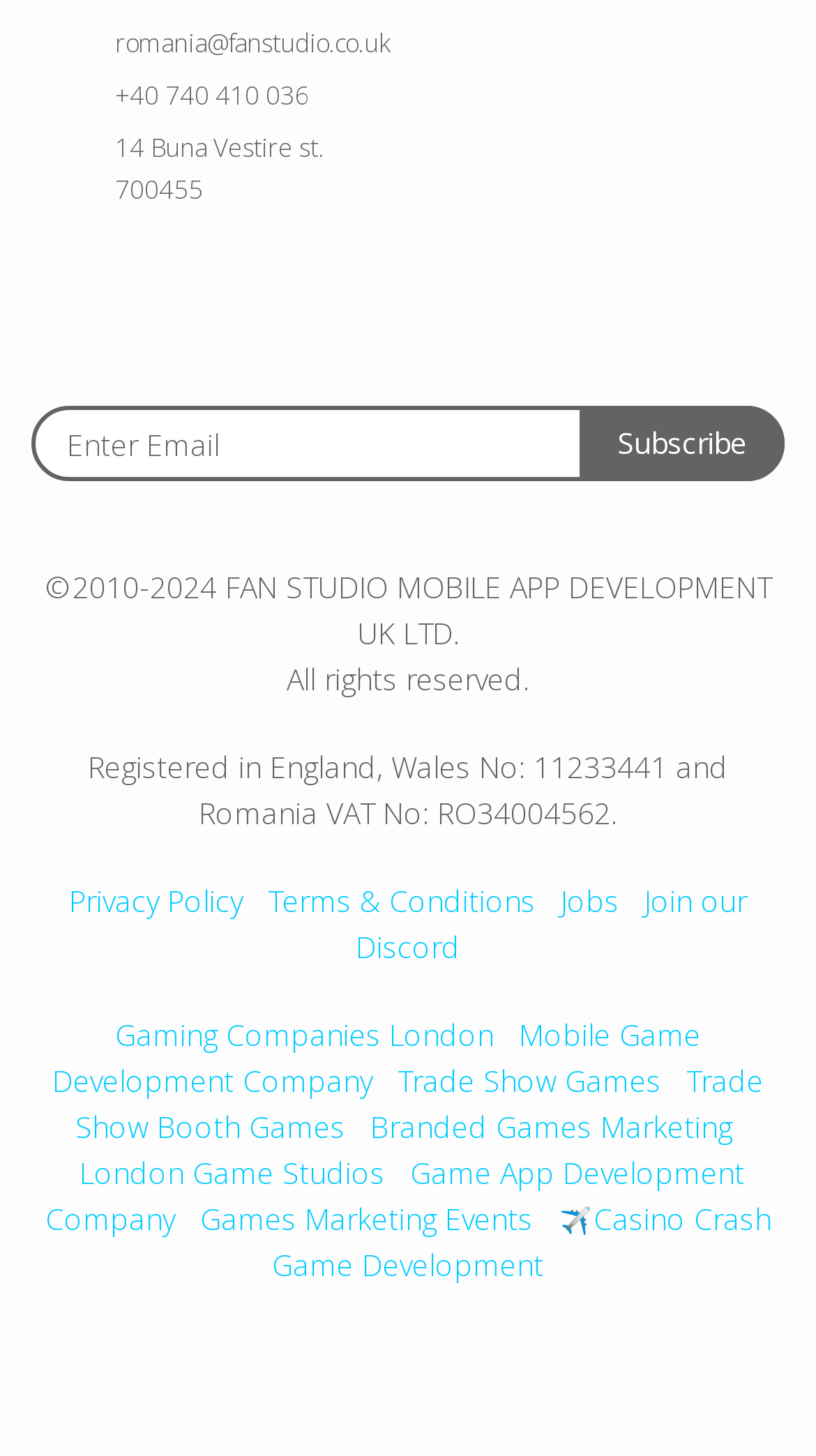Can you show the bounding box coordinates of the region to click on to complete the task described in the instruction: "View Privacy Policy"?

[0.085, 0.605, 0.297, 0.633]